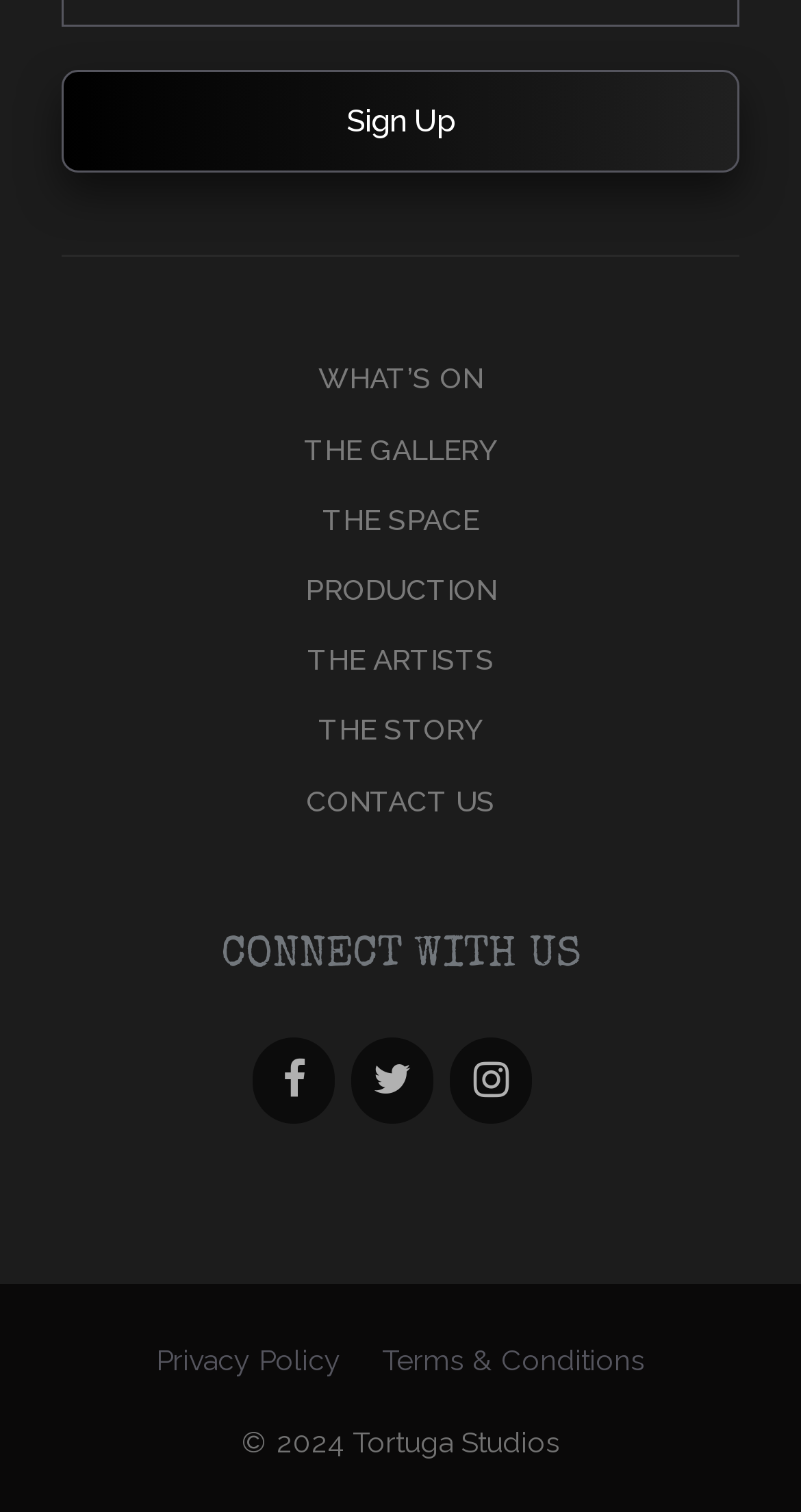What is the name of the studio?
Could you answer the question with a detailed and thorough explanation?

I found the answer by looking at the bottom of the webpage, where it says '© 2024 Tortuga Studios'. This suggests that Tortuga Studios is the name of the studio or organization that owns or operates this website.